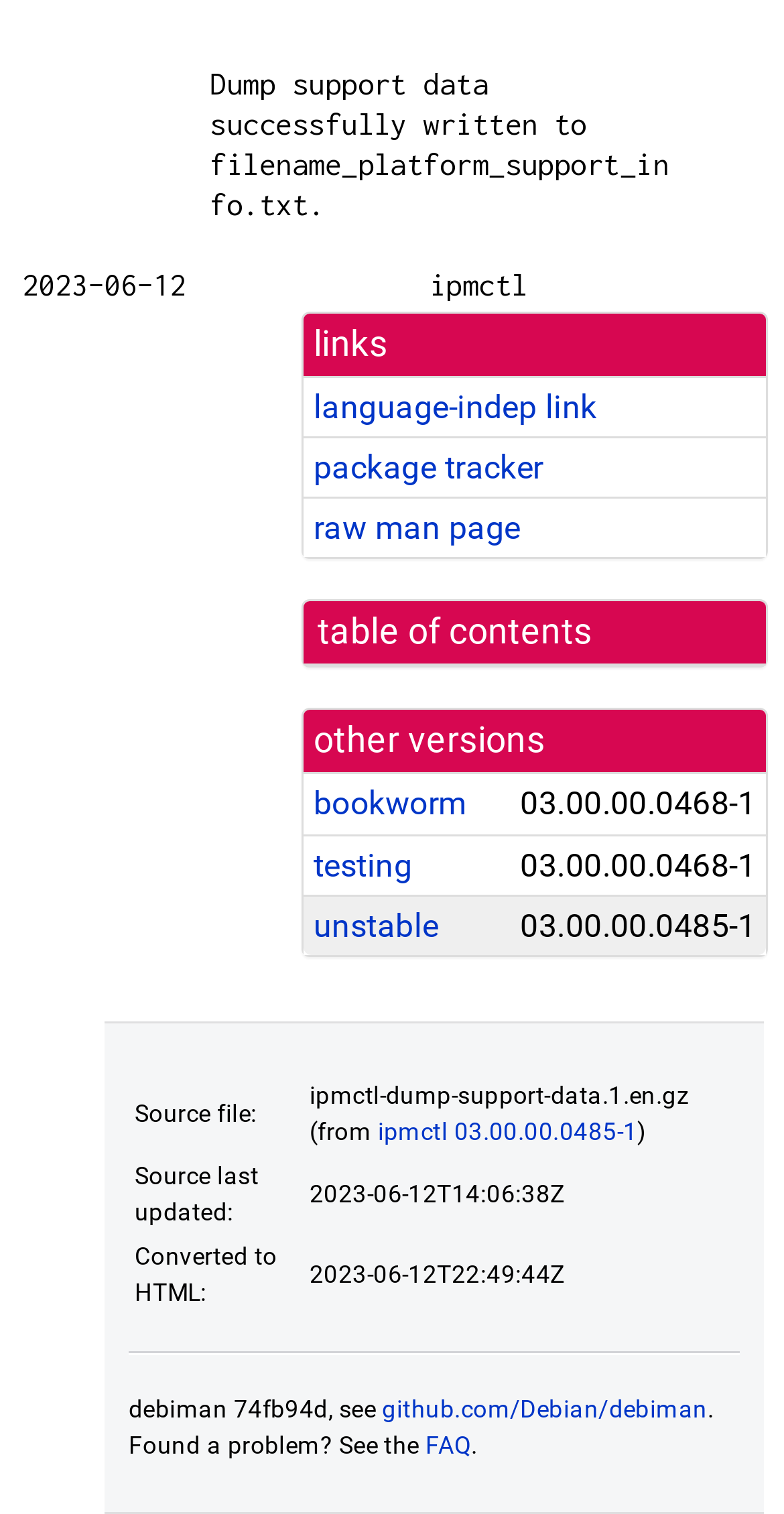Determine the bounding box for the HTML element described here: "raw man page". The coordinates should be given as [left, top, right, bottom] with each number being a float between 0 and 1.

[0.4, 0.336, 0.664, 0.362]